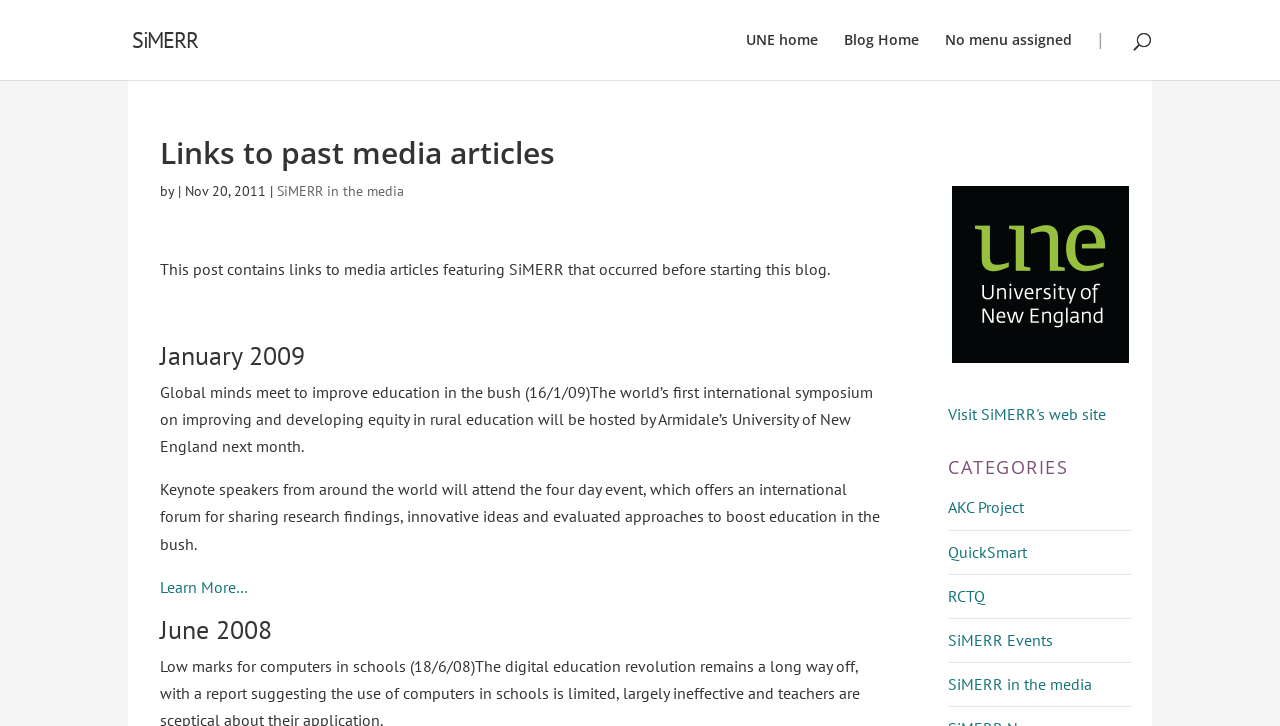Create a detailed summary of all the visual and textual information on the webpage.

The webpage is titled "Links to past media articles | SiMERR" and appears to be a collection of archived media articles related to SiMERR. At the top left, there is a heading "SiMERR" which is also a link. To the right of it, there are three links: "UNE home", "Blog Home", and "No menu assigned". 

Below these links, there is a search bar that spans almost the entire width of the page. Underneath the search bar, there is a heading "Links to past media articles" followed by a brief description of the page's content. 

The main content of the page is divided into sections, each with a heading indicating the month and year of the media articles. The first section is "January 2009", which contains a brief article about an international symposium on improving rural education, hosted by the University of New England. The article is followed by a "Learn More…" link. 

Below this section, there is another section titled "June 2008", but its content is not described. 

On the right side of the page, there is a section with a heading "CATEGORIES" that lists several links, including "AKC Project", "QuickSmart", "RCTQ", "SiMERR Events", and "SiMERR in the media". 

At the bottom right of the page, there is a link "Visit SiMERR's web site" and an image of the University of New England Logo.